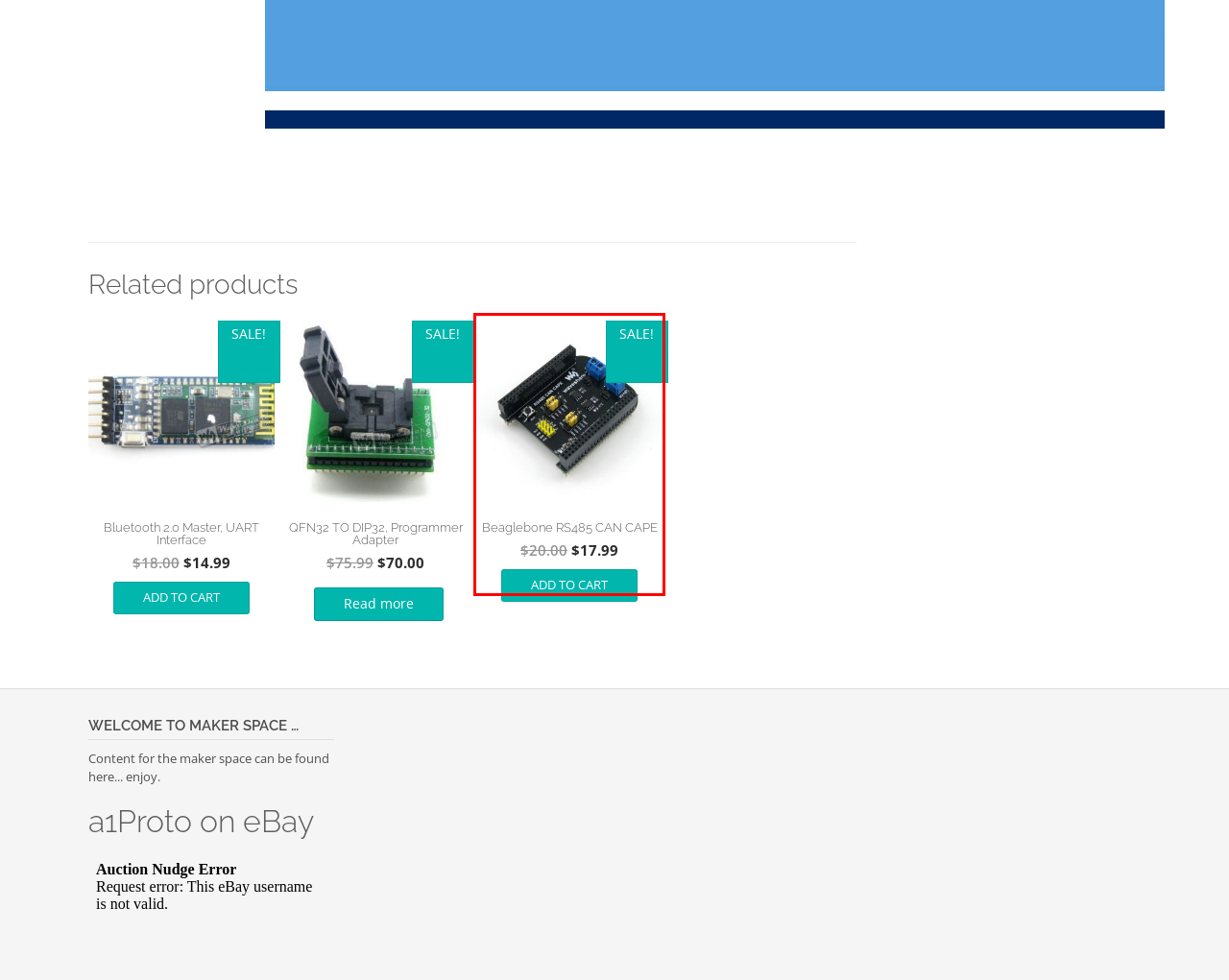Look at the screenshot of a webpage where a red bounding box surrounds a UI element. Your task is to select the best-matching webpage description for the new webpage after you click the element within the bounding box. The available options are:
A. Bluetooth 2.0 Master, UART Interface – a1Proto
B. BeagleBoard – a1Proto
C. Sensors – a1Proto
D. QFN32 TO DIP32, Programmer Adapter – a1Proto
E. Connectors – a1Proto
F. LCD – a1Proto
G. Beaglebone RS485 CAN CAPE – a1Proto
H. Cart – a1Proto

G